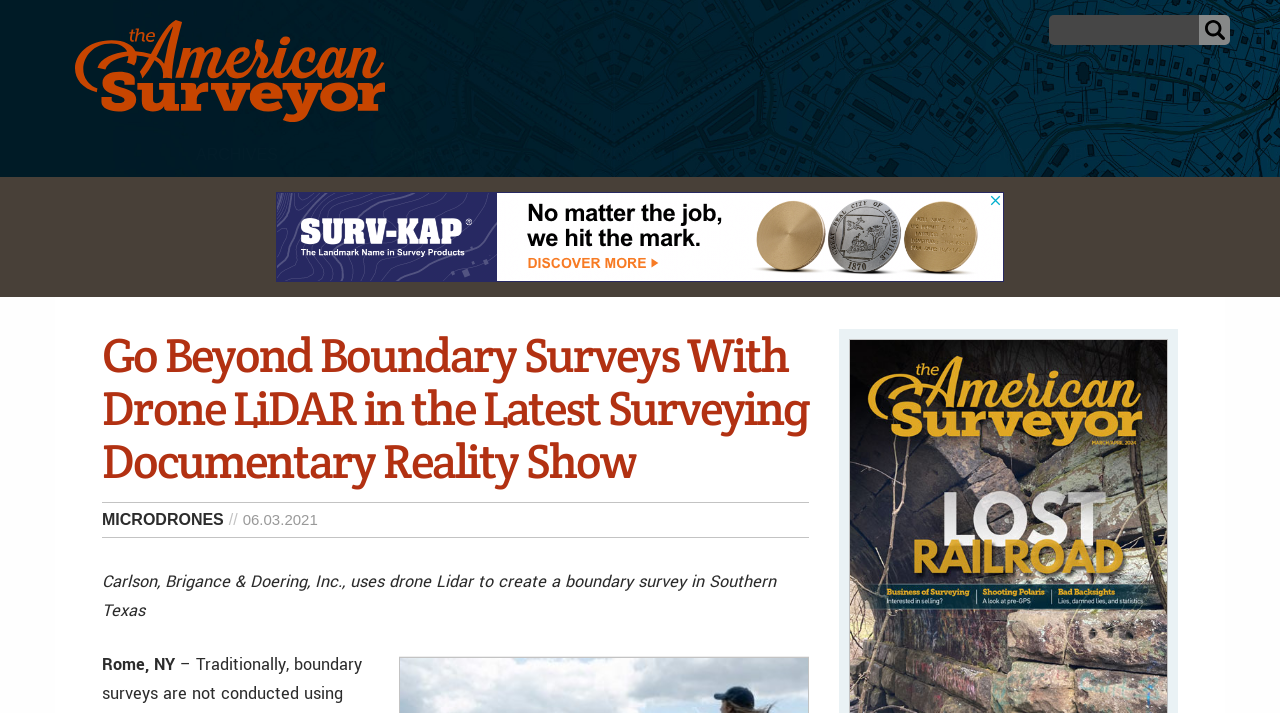What is the text on the top-left image?
Using the visual information from the image, give a one-word or short-phrase answer.

The American Surveyor